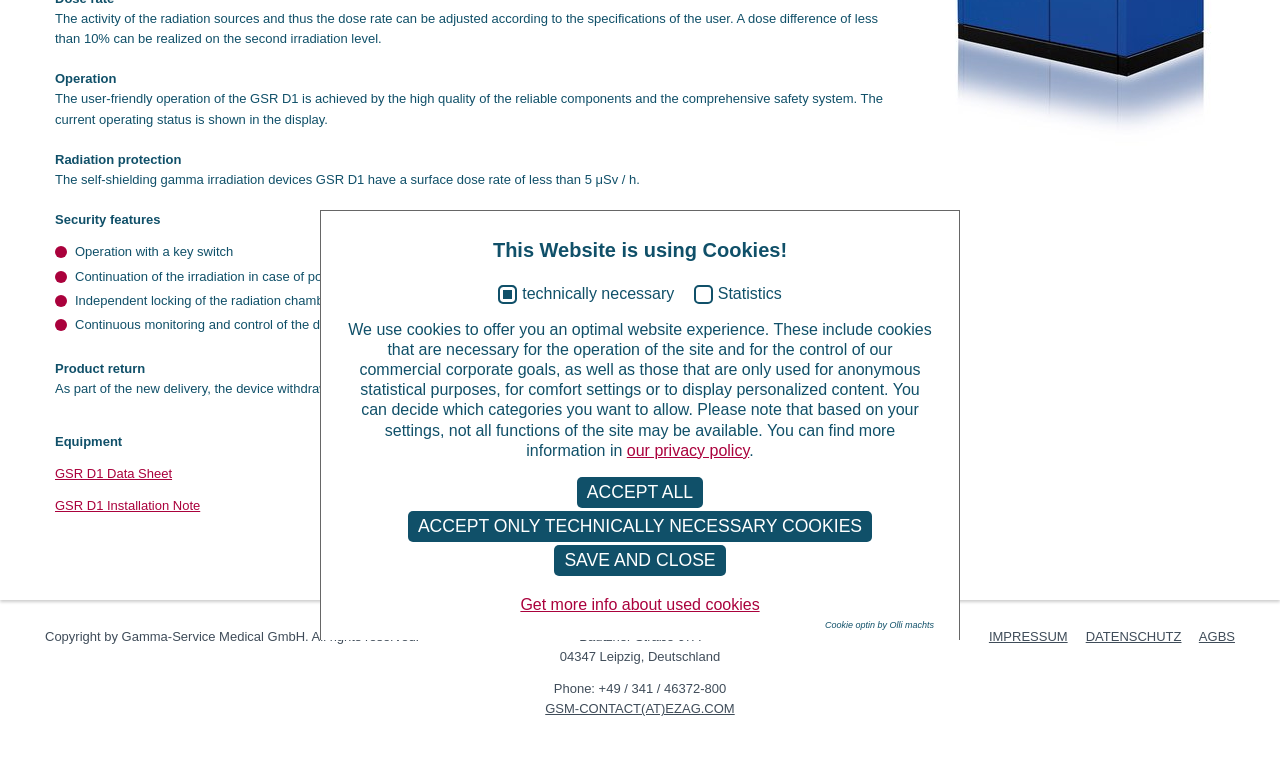Provide the bounding box coordinates of the UI element this sentence describes: "AGBs".

[0.937, 0.819, 0.965, 0.839]